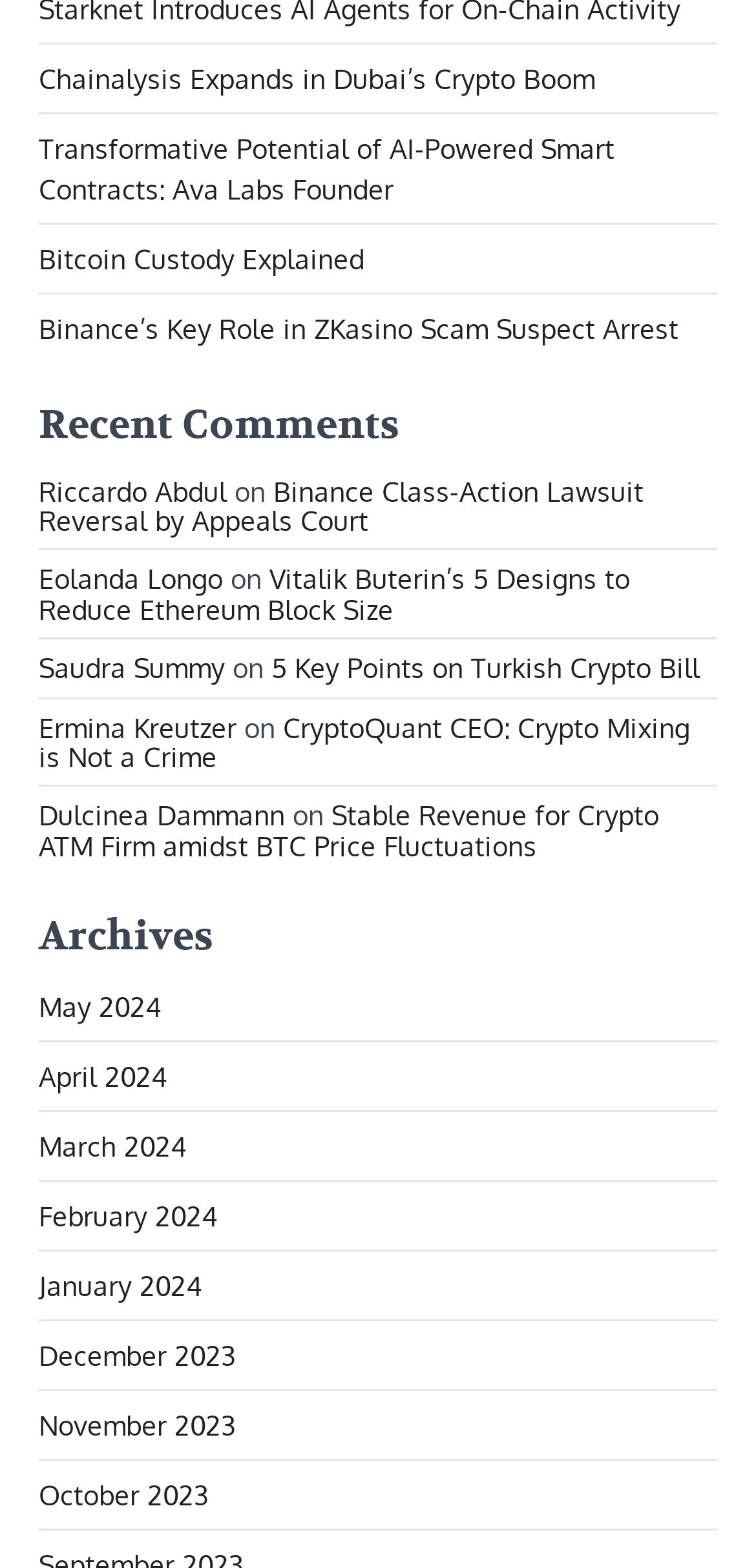Determine the bounding box coordinates of the clickable region to execute the instruction: "Visit the Facebook page". The coordinates should be four float numbers between 0 and 1, denoted as [left, top, right, bottom].

None